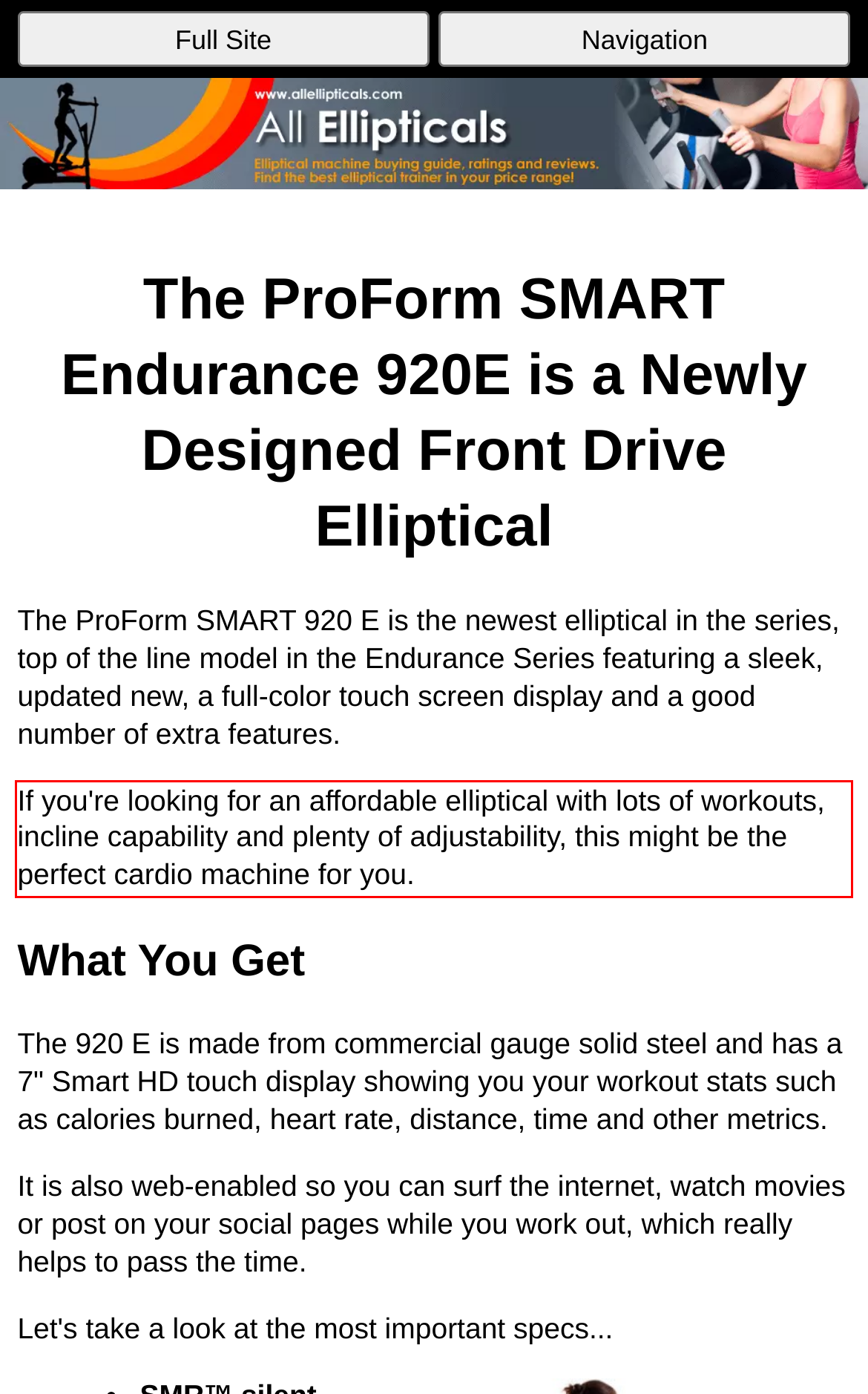Given a screenshot of a webpage with a red bounding box, please identify and retrieve the text inside the red rectangle.

If you're looking for an affordable elliptical with lots of workouts, incline capability and plenty of adjustability, this might be the perfect cardio machine for you.